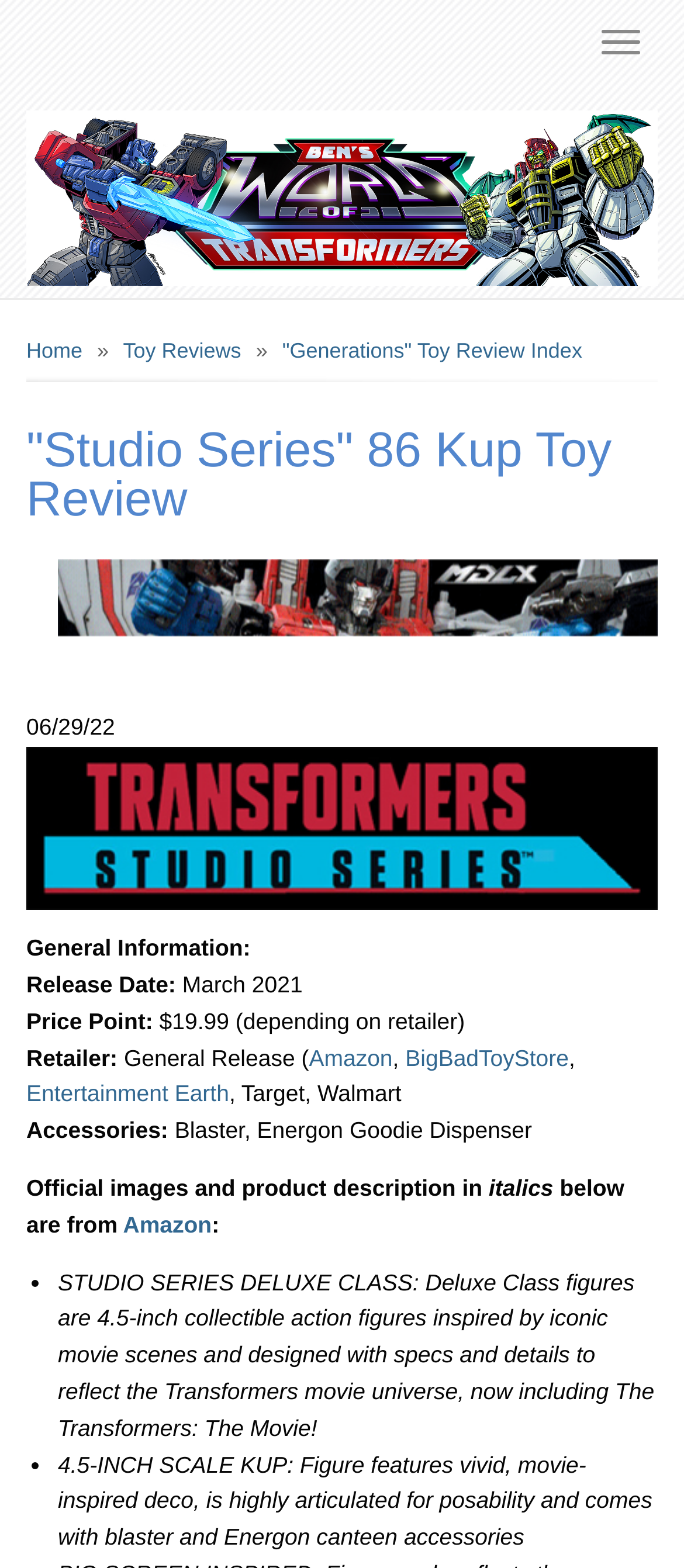Determine the bounding box coordinates for the area you should click to complete the following instruction: "Click the BigBadToyStore link".

[0.593, 0.666, 0.832, 0.683]